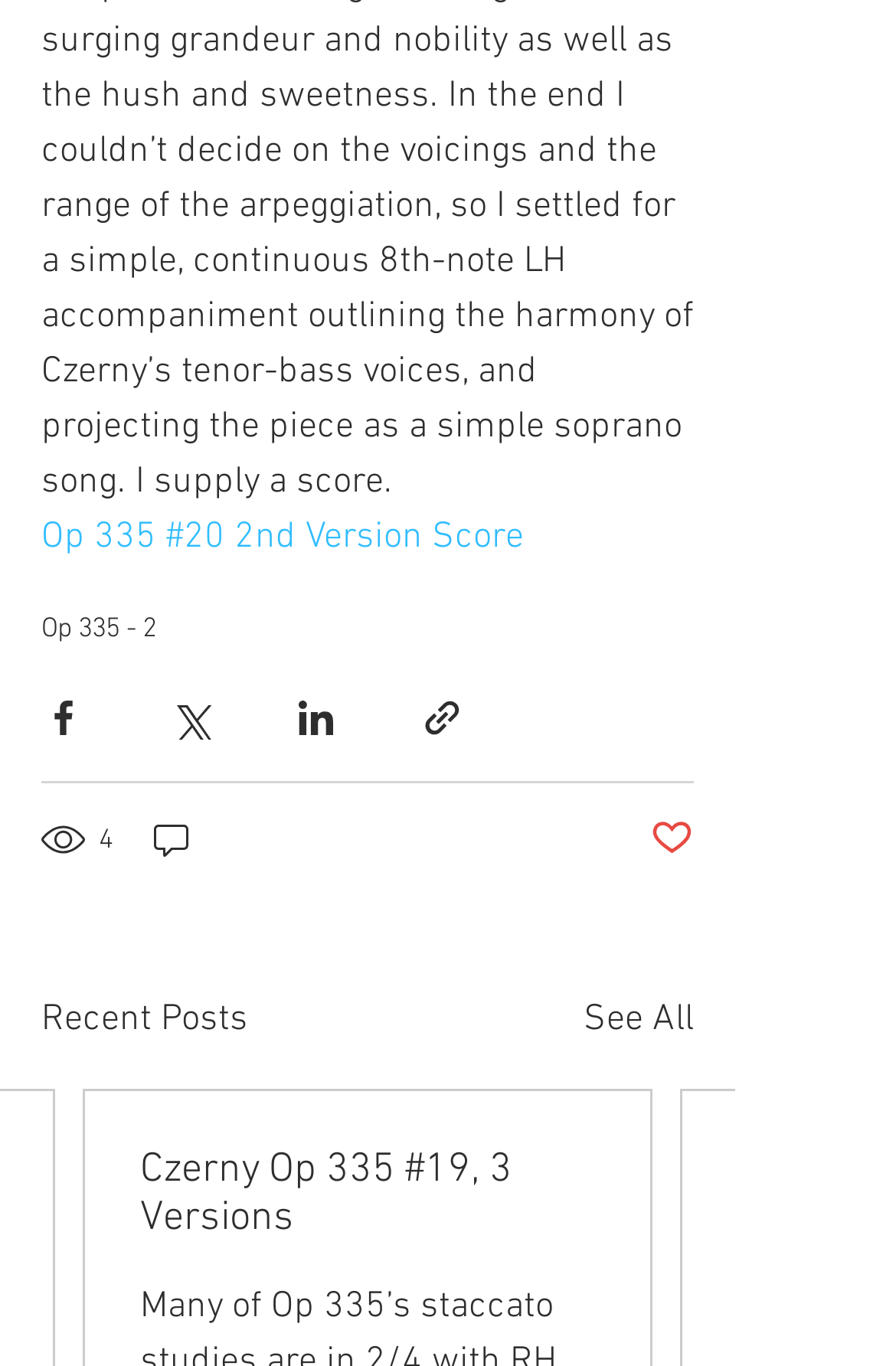From the image, can you give a detailed response to the question below:
Is the post marked as liked?

I found the button 'Post not marked as liked', which suggests that the post is not marked as liked.